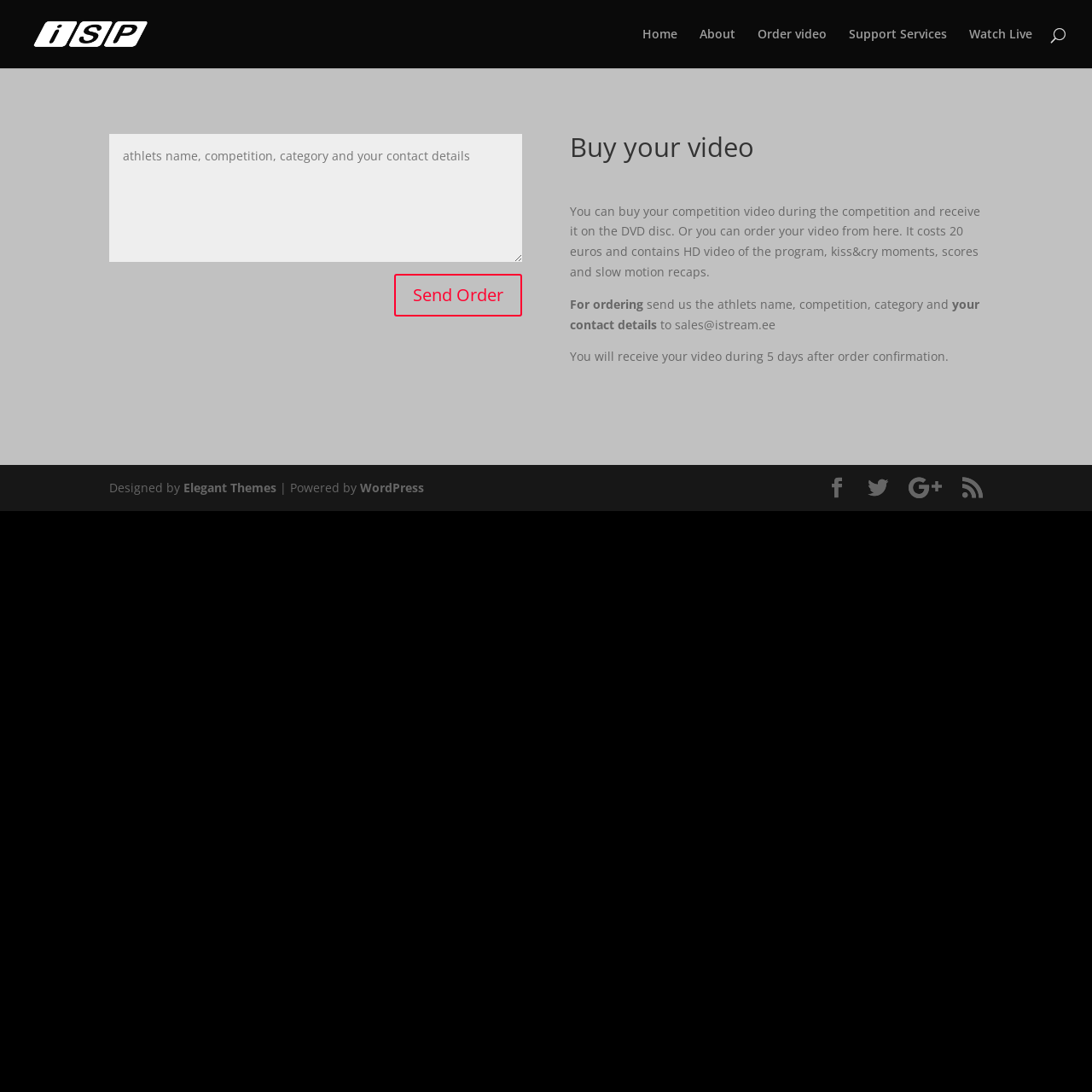Describe the webpage in detail, including text, images, and layout.

The webpage is about ordering videos from iStream Productions. At the top left, there is a logo of iStream Productions, which is an image with a link to the company's website. 

To the right of the logo, there is a navigation menu with links to different pages, including "Home", "About", "Order video", "Support Services", and "Watch Live". 

Below the navigation menu, there is a main content area with an article section. Within this section, there is a text box where users can input their information, and a "Send Order 5" button. 

Above the text box, there is a heading that reads "Buy your video", followed by a paragraph of text explaining how users can purchase a video of their competition. The text explains that the video costs 20 euros and includes HD footage, kiss and cry moments, scores, and slow-motion recaps. 

Below the explanatory text, there are additional instructions on how to order the video, including sending the athlete's name, competition, category, and contact details to an email address. The webpage also mentions that the video will be received within 5 days of order confirmation.

At the bottom of the page, there is a section with links to social media platforms, including Facebook, Twitter, Instagram, and LinkedIn. Additionally, there is a footer section with credits, including a "Designed by" note with a link to Elegant Themes, and a "Powered by" note with a link to WordPress.